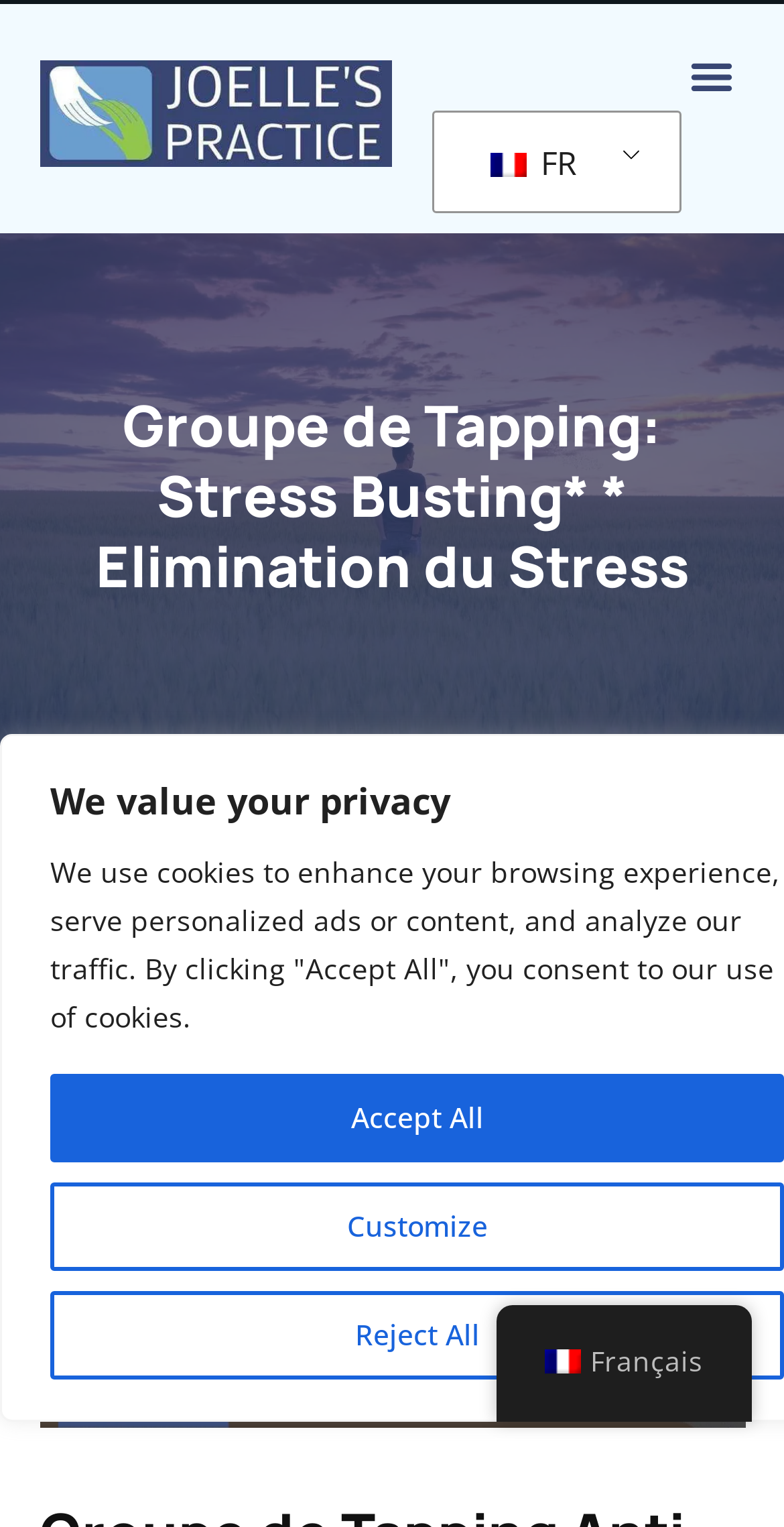Describe all visible elements and their arrangement on the webpage.

The webpage is about Joelle's Practice, a psychotherapist and coach offering a Stress Busting Tapping Group to help individuals release stress. 

At the top left of the page, there is a logo or an image with the text "Joelle's Practice Burnout Recovery and Stress Management Expert". 

Below the logo, there is a heading that reads "Groupe de Tapping: Stress Busting* * Elimination du Stress", which is the main title of the webpage. 

On the top right side of the page, there are three buttons: "Customize", "Reject All", and "Accept All", which are likely related to cookie settings or preferences. 

Next to these buttons, there is a menu toggle button that, when expanded, may reveal more options or a navigation menu. 

On the bottom right side of the page, there are two links: "fr_FR Français" and "fr_FR FR", which are likely language options, with corresponding flag icons next to them.